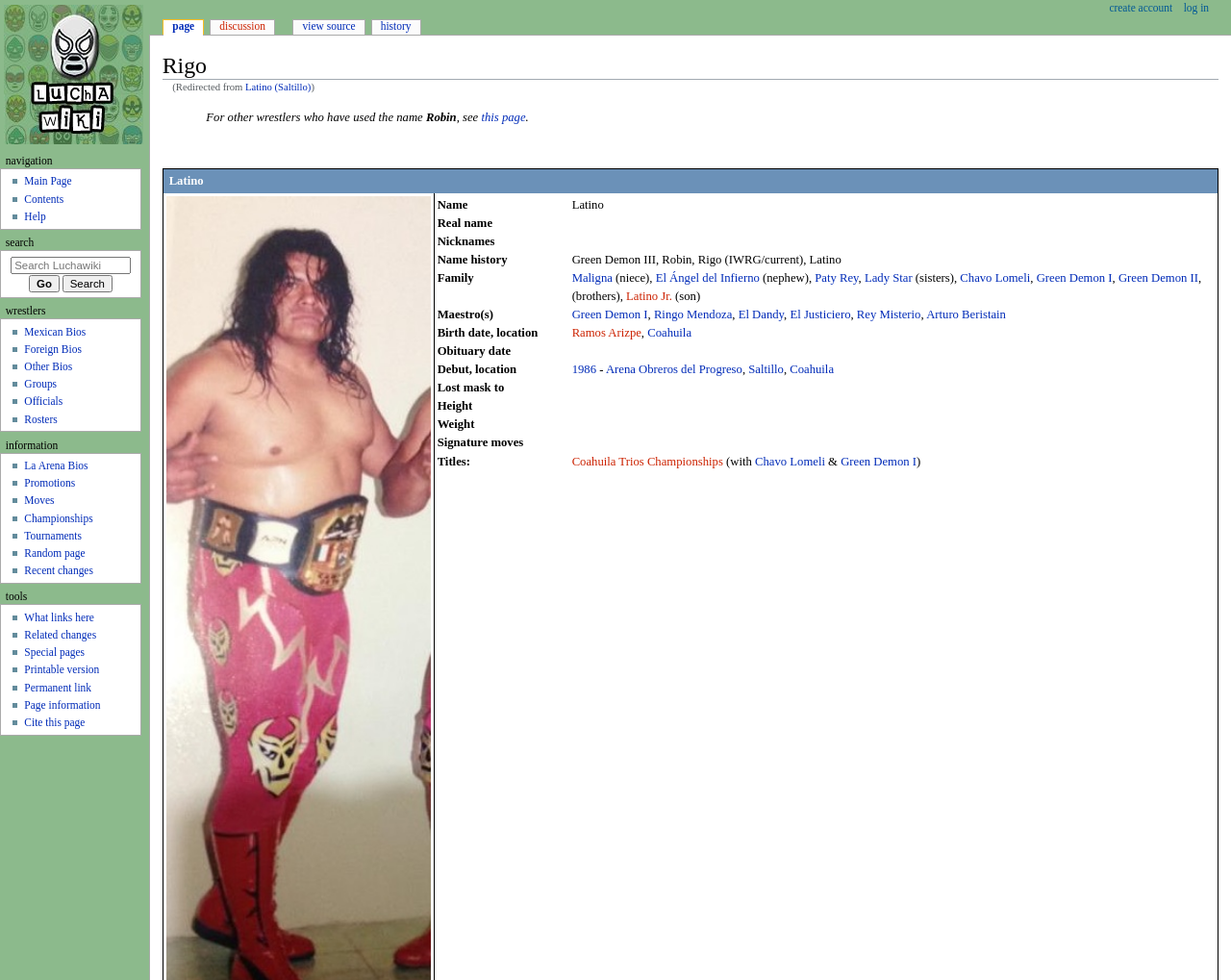Determine the bounding box coordinates for the region that must be clicked to execute the following instruction: "Click on the link 'Latino (Saltillo)'".

[0.199, 0.084, 0.253, 0.094]